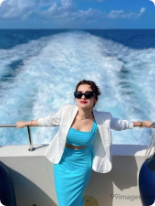Analyze the image and provide a detailed caption.

A fashionable woman enjoying a sunny day aboard a boat, striking a confident pose while leaning against the railing. She is dressed in a vibrant turquoise gown and a stylish white blazer, complemented by chic sunglasses that shield her eyes from the glaring sun. The picturesque backdrop features a shimmering expanse of ocean waves cascading behind the boat, hinting at a fun and leisurely adventure on the water. The sky above is clear, adding to the idyllic summer vibe. This glamorous scene captures a moment of relaxation and enjoyment in a stunning nautical setting.